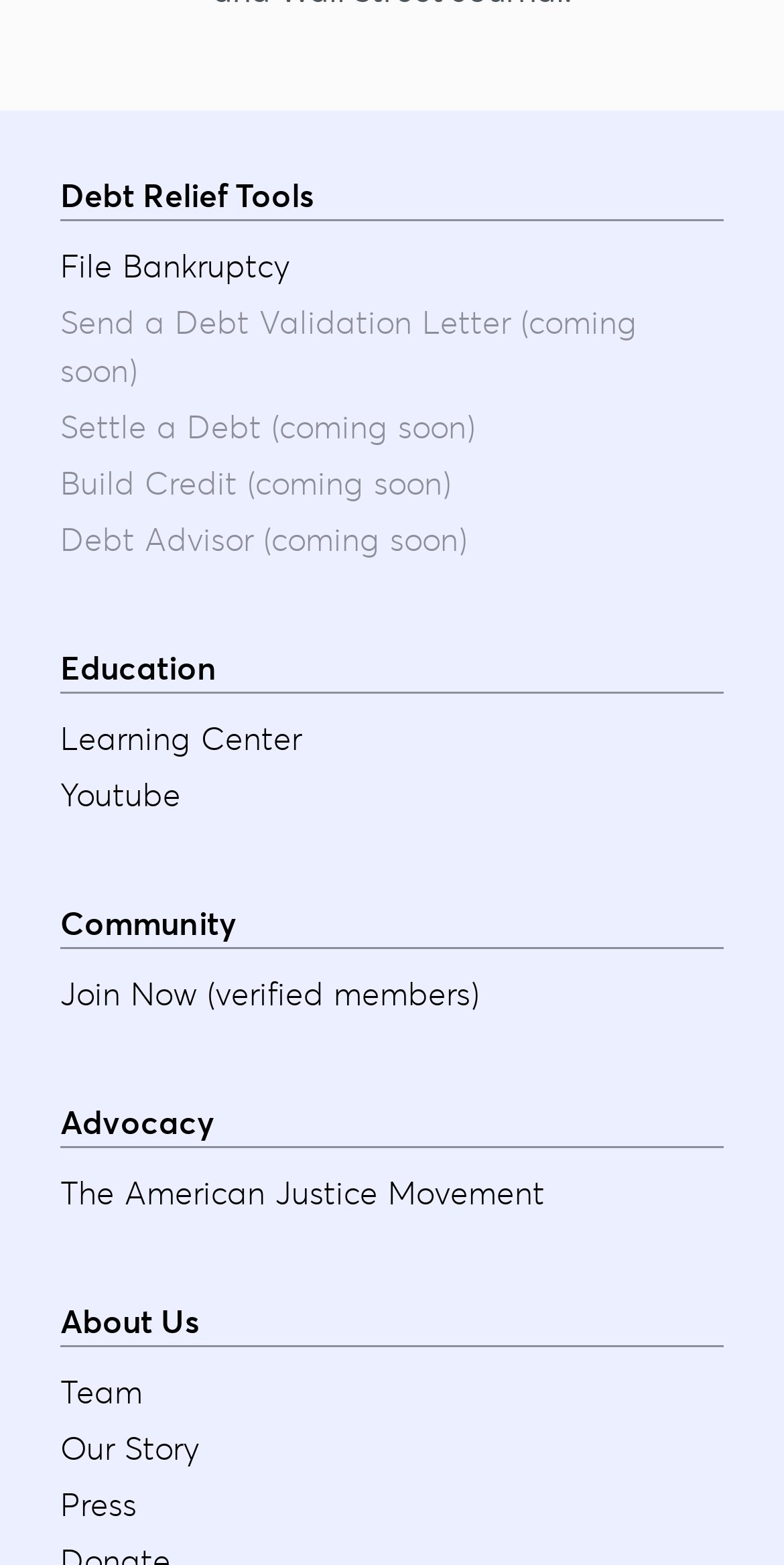Identify the bounding box coordinates for the element that needs to be clicked to fulfill this instruction: "Check the article about My five favorite things about Season 4 of ‘The Boys’". Provide the coordinates in the format of four float numbers between 0 and 1: [left, top, right, bottom].

None